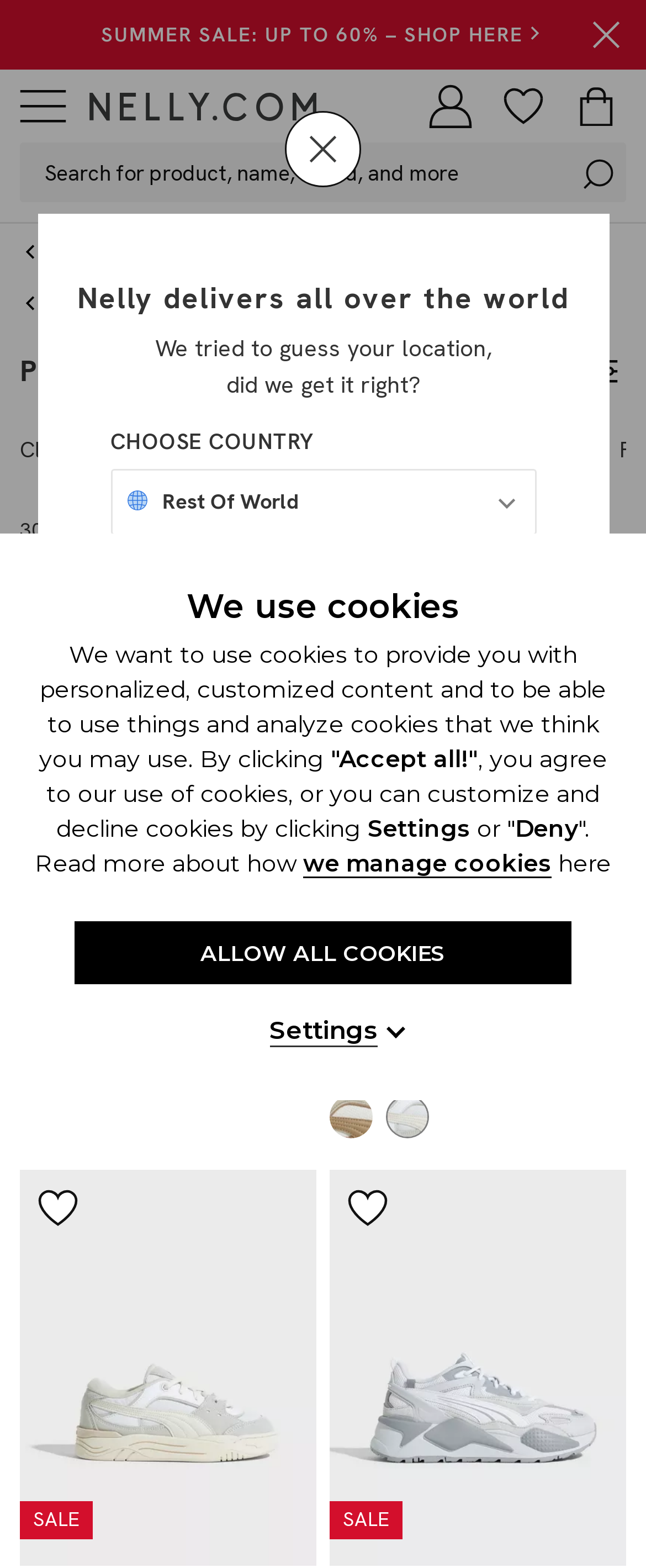What is the location of the search bar?
Respond to the question with a single word or phrase according to the image.

Top left